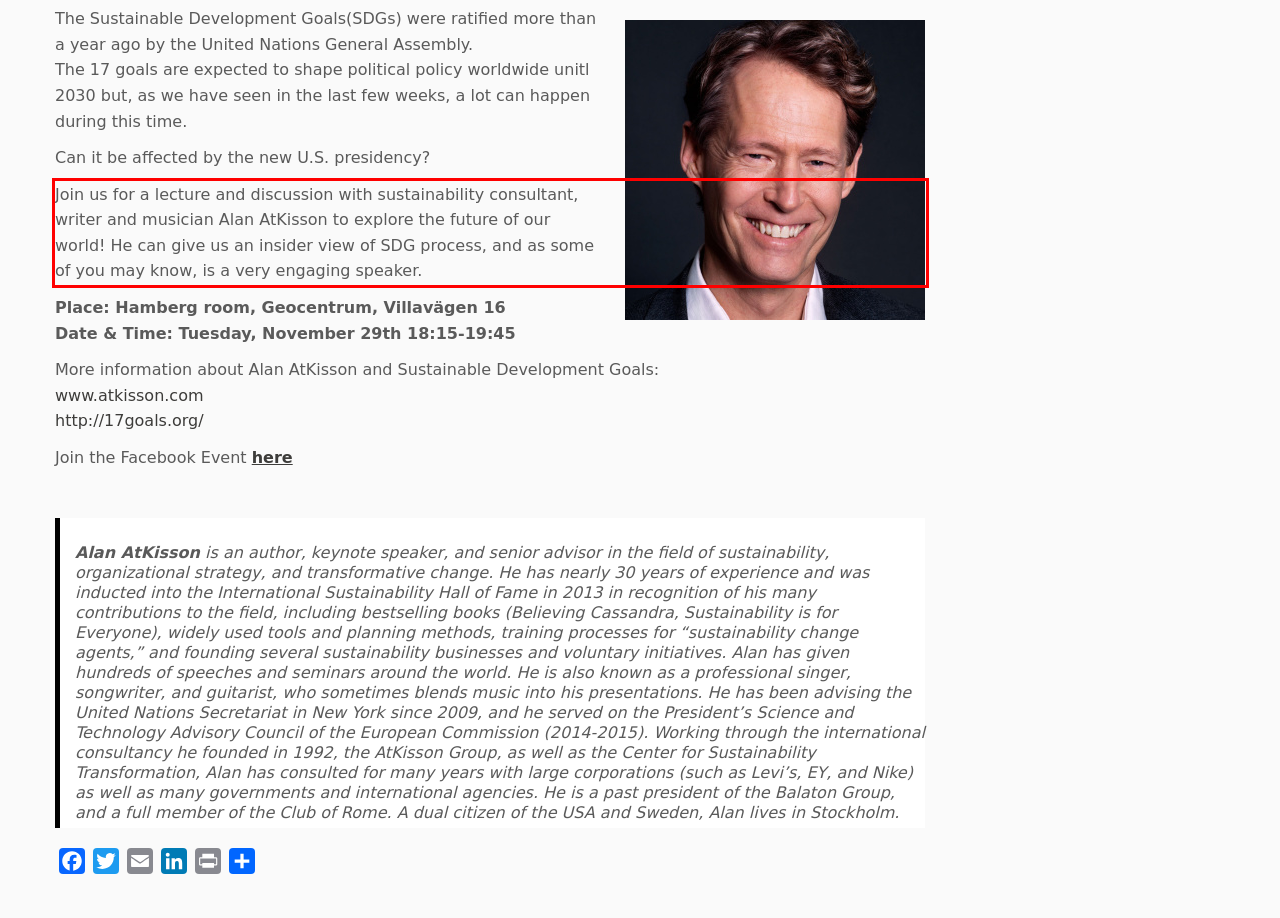Within the screenshot of the webpage, locate the red bounding box and use OCR to identify and provide the text content inside it.

Join us for a lecture and discussion with sustainability consultant, writer and musician Alan AtKisson to explore the future of our world! He can give us an insider view of SDG process, and as some of you may know, is a very engaging speaker.